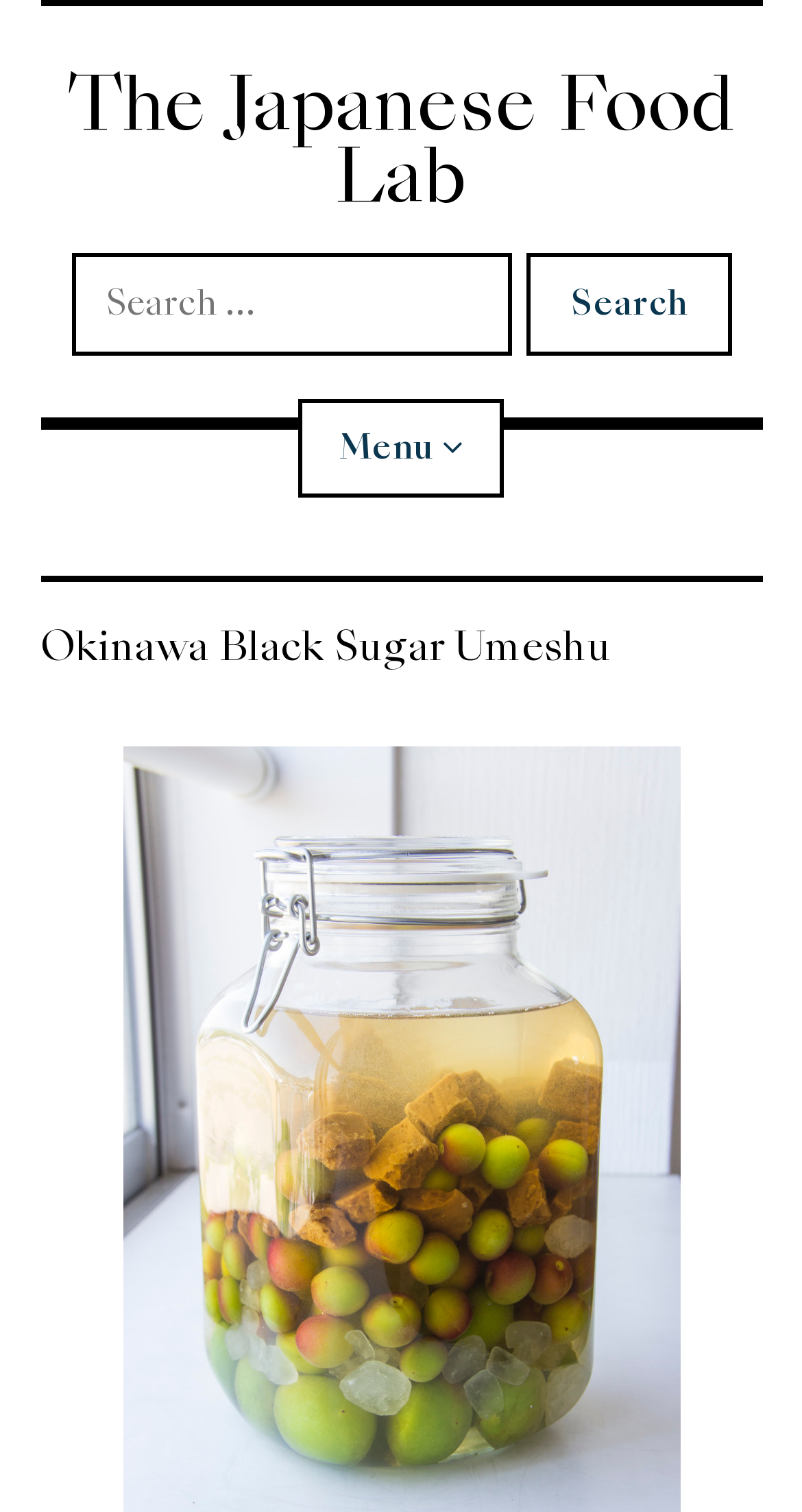Please answer the following question using a single word or phrase: 
What is the name of the website?

The Japanese Food Lab